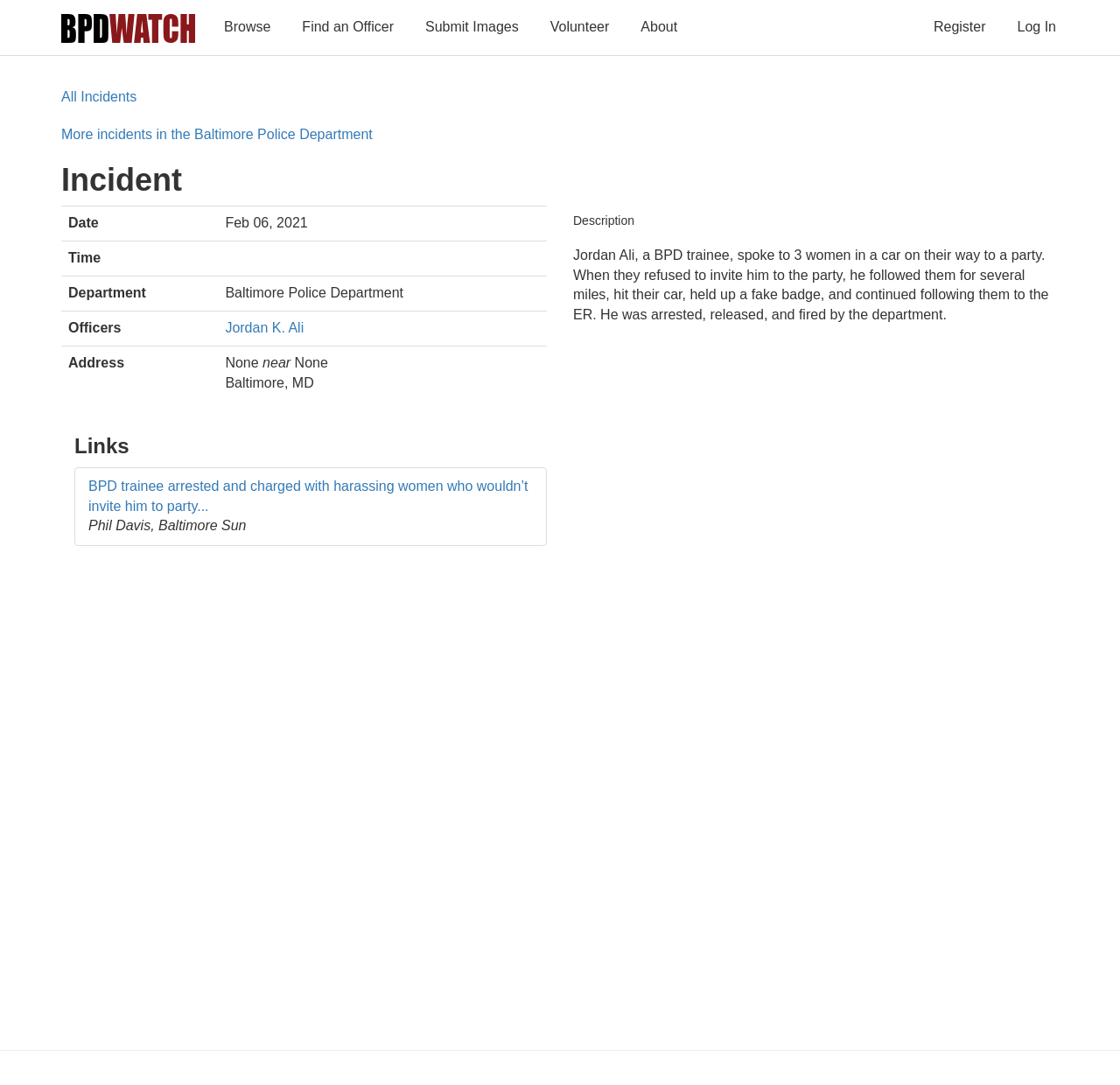What did Jordan Ali do to the women's car?
Please respond to the question with a detailed and informative answer.

I found the answer by reading the description of the incident, which says 'he followed them for several miles, hit their car, held up a fake badge, and continued following them to the ER'.